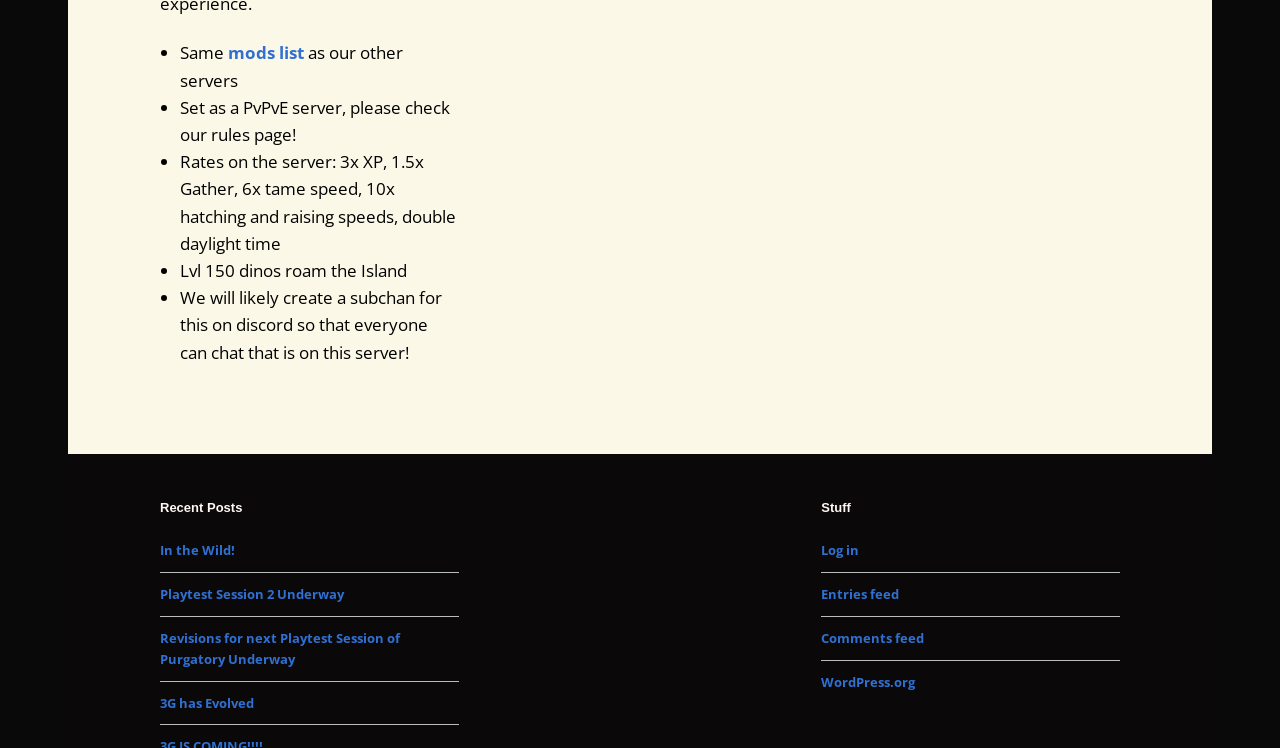Highlight the bounding box coordinates of the element you need to click to perform the following instruction: "Read recent post 'In the Wild!'."

[0.125, 0.724, 0.184, 0.748]